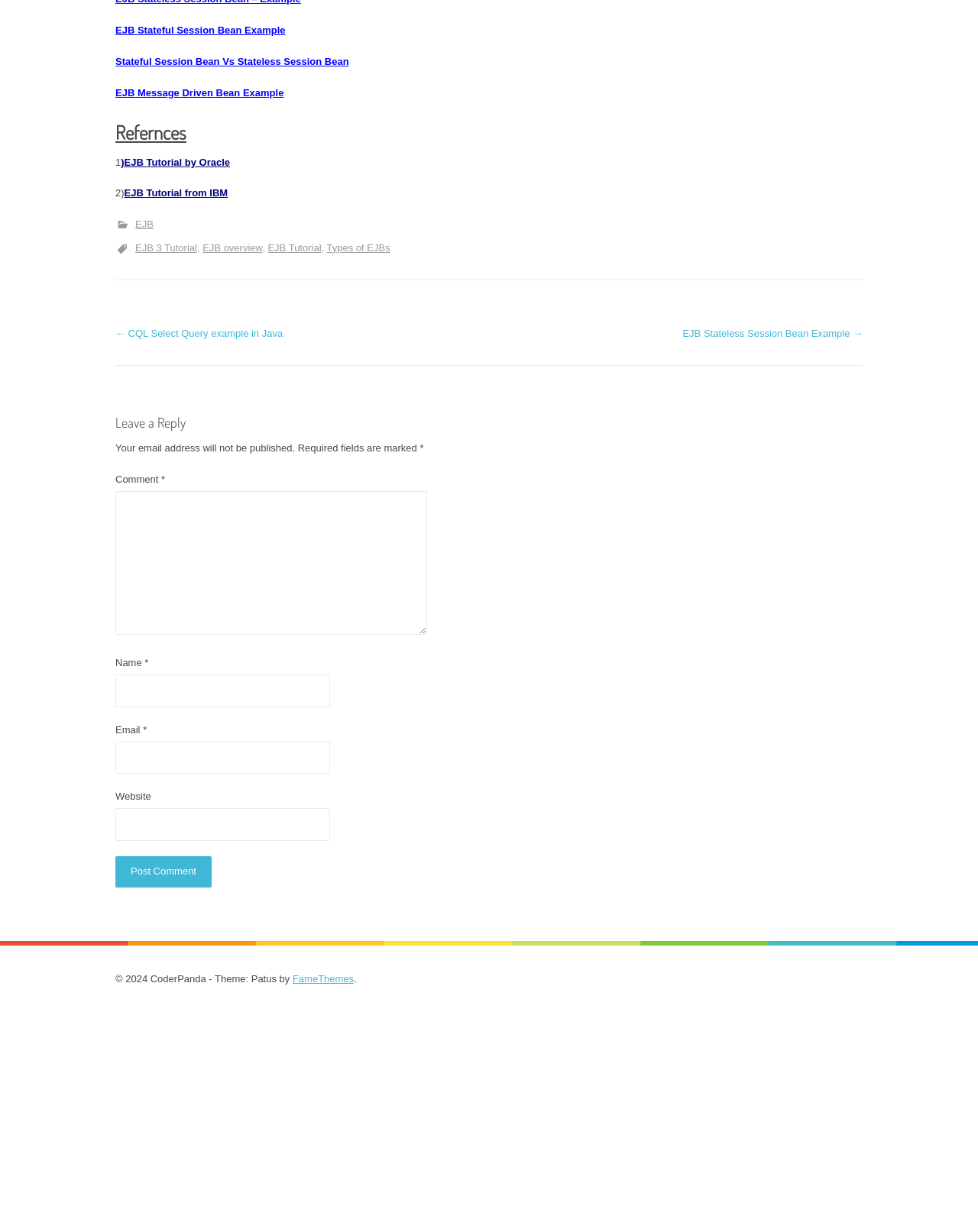What is the topic of the webpage?
Based on the screenshot, answer the question with a single word or phrase.

EJB